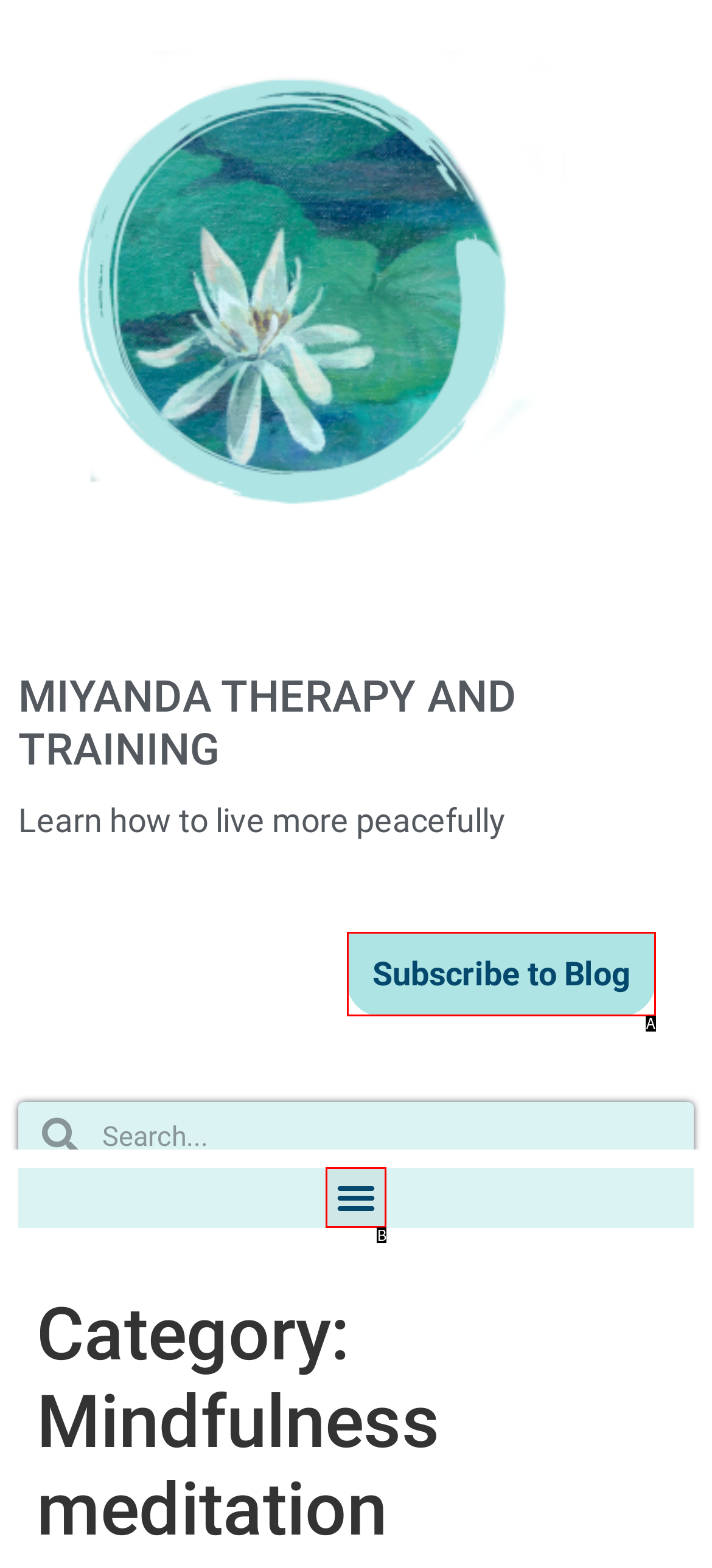Identify the HTML element that best fits the description: Menu. Respond with the letter of the corresponding element.

None